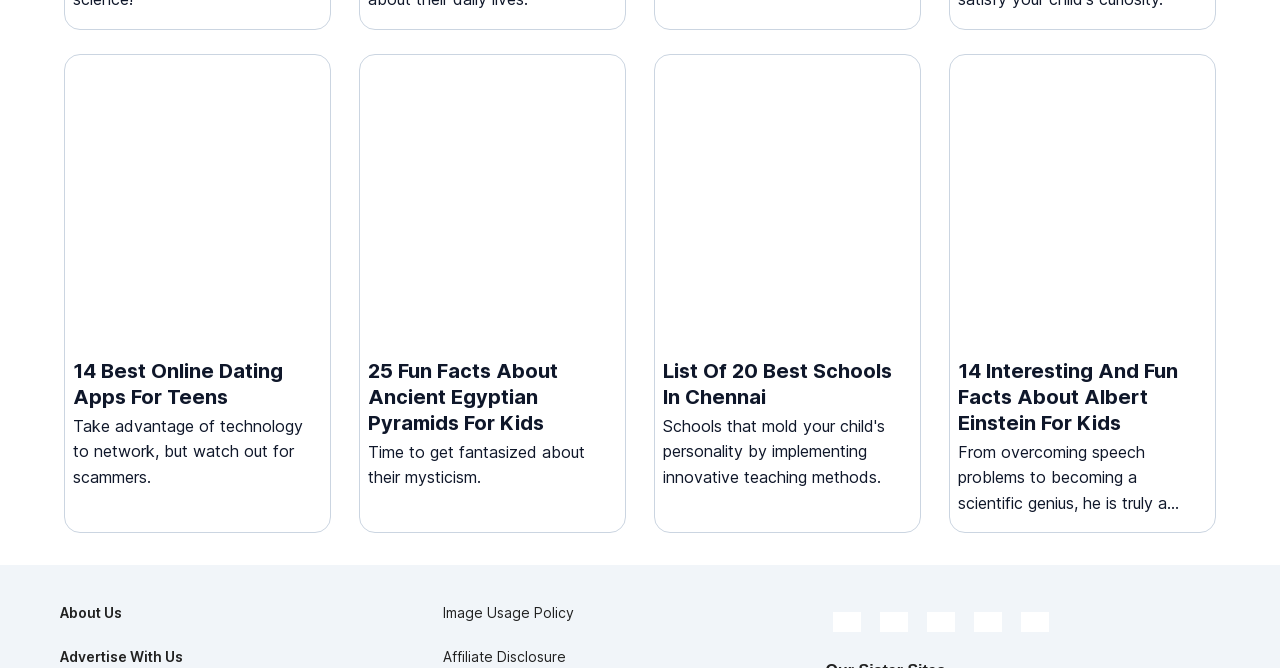What is the topic of the first link?
We need a detailed and meticulous answer to the question.

I looked at the OCR text of the first link element, which is '13 Best Online Dating Apps For Teens 14 Best Online Dating Apps For Teens Take advantage of technology to network, but watch out for scammers.' From this, I can infer that the topic of the first link is online dating apps for teens.